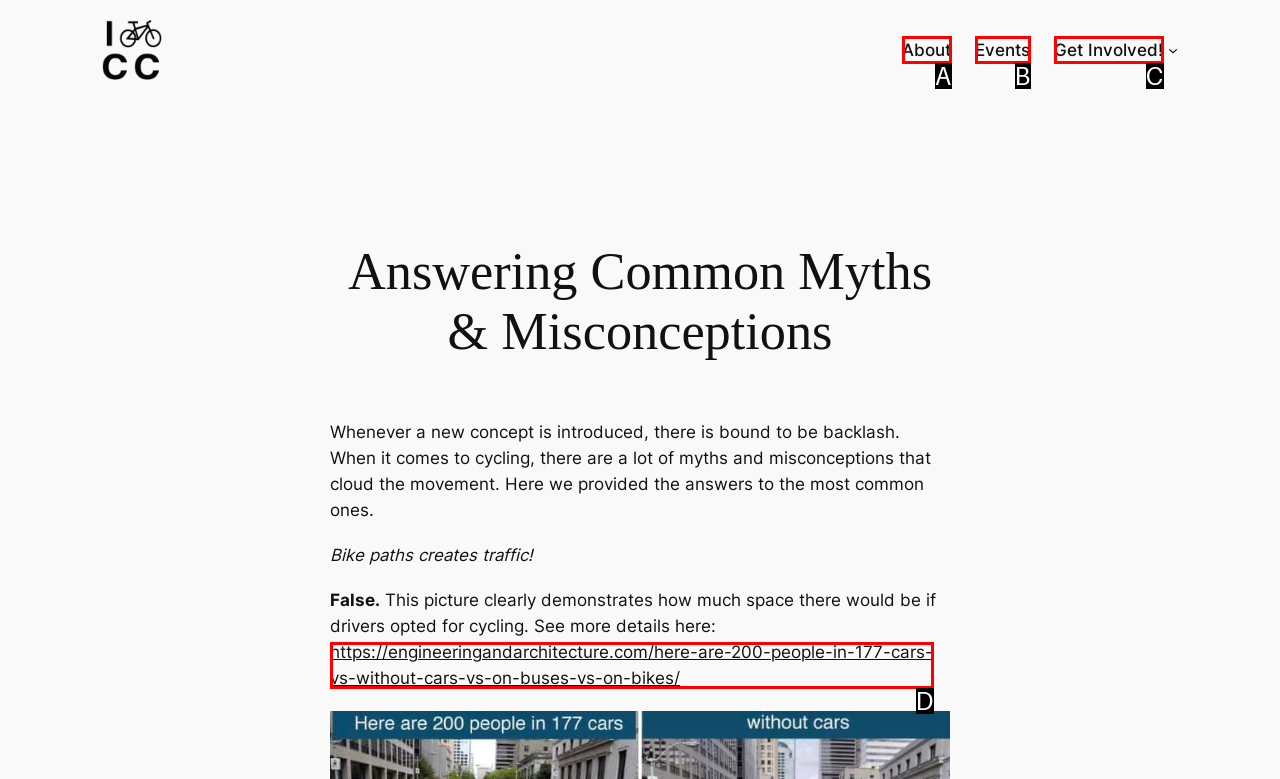Looking at the description: About, identify which option is the best match and respond directly with the letter of that option.

A